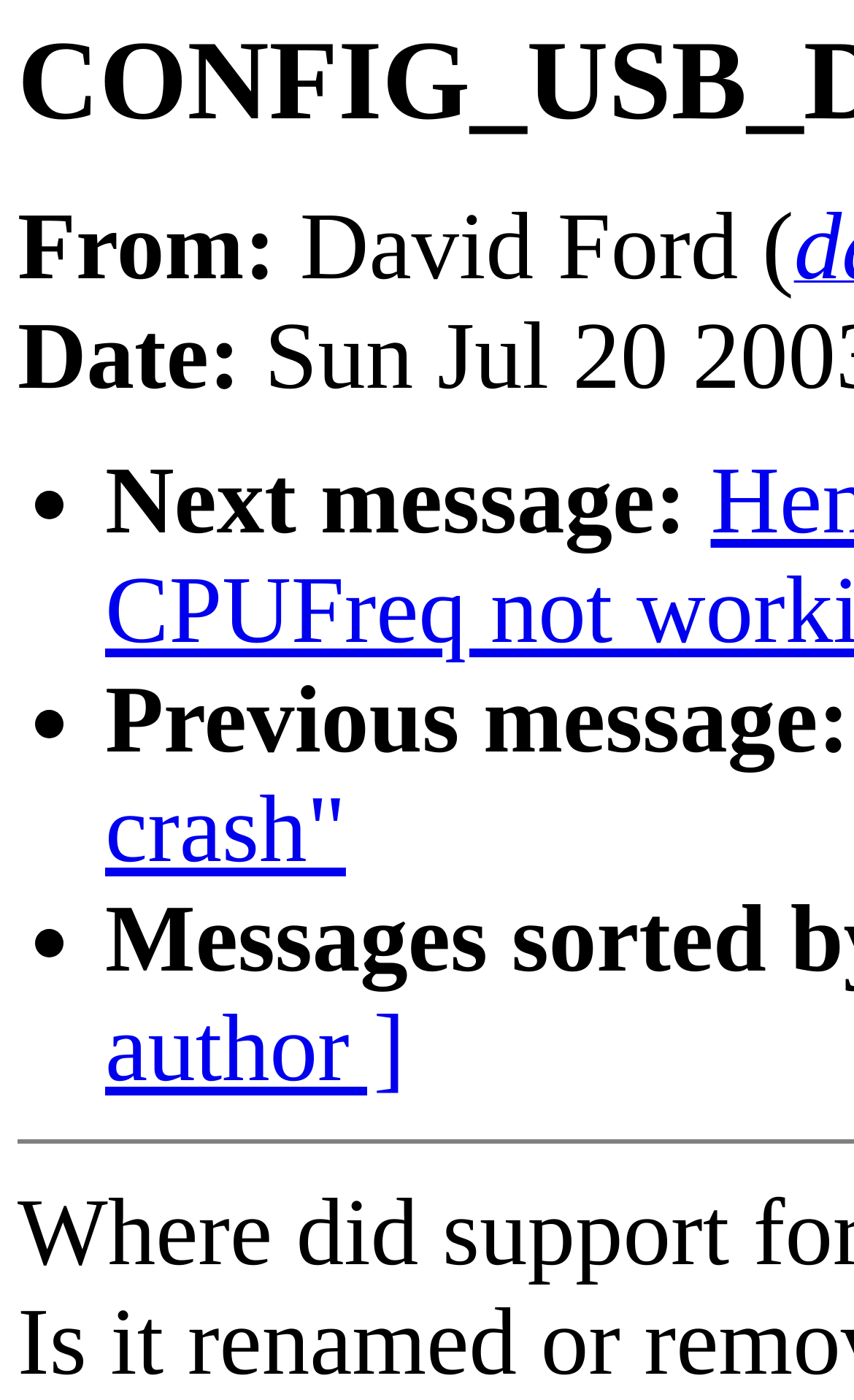Who is the sender of the message?
Please respond to the question with a detailed and thorough explanation.

By looking at the webpage, I can see a 'From:' label followed by 'David Ford ('. This suggests that David Ford is the sender of the message.